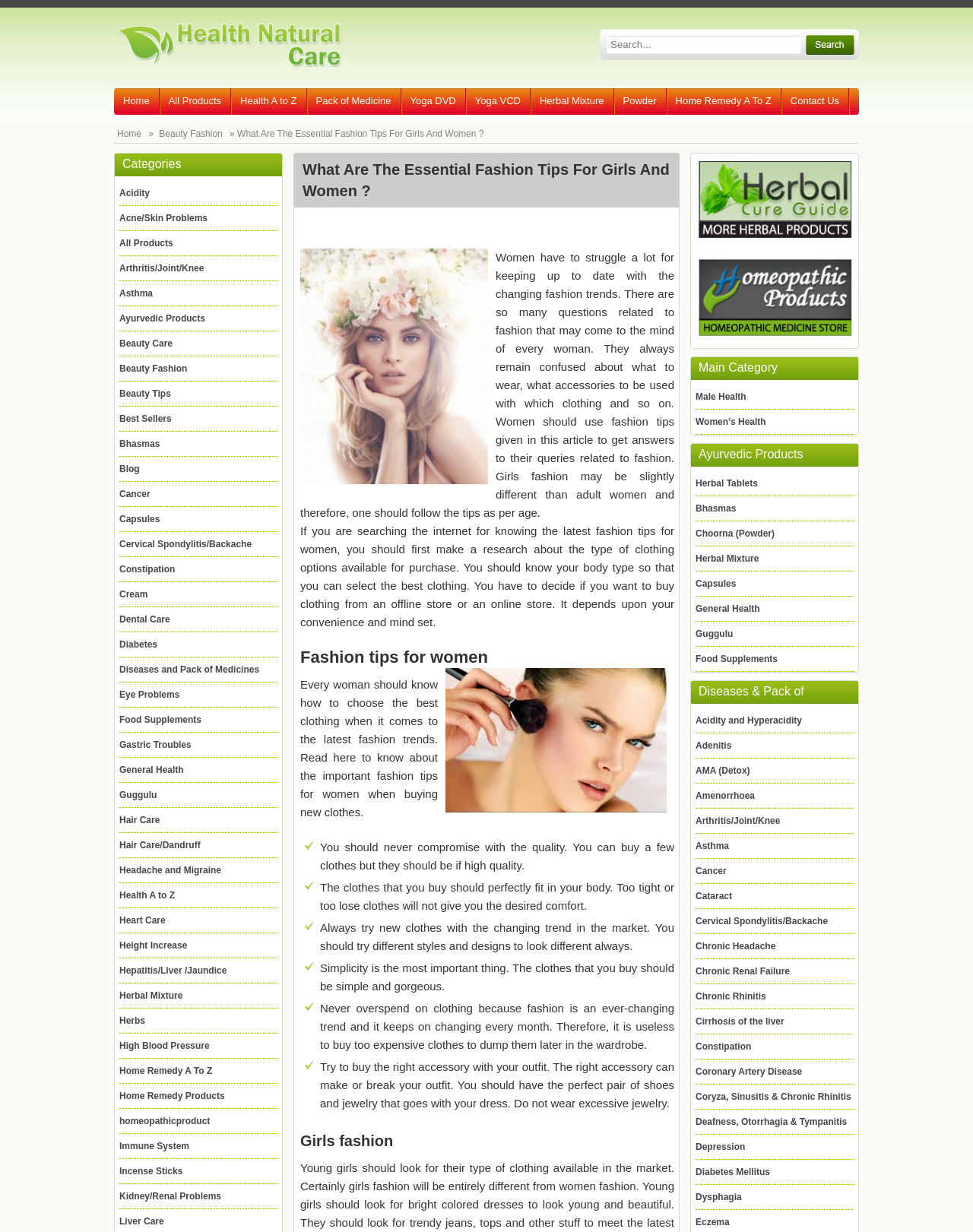Please find the bounding box coordinates of the element that needs to be clicked to perform the following instruction: "View All Herbal Supplements". The bounding box coordinates should be four float numbers between 0 and 1, represented as [left, top, right, bottom].

[0.718, 0.185, 0.876, 0.195]